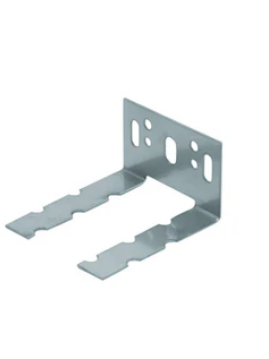Answer the following query with a single word or phrase:
Who can use this wall anchor?

Professionals and DIY enthusiasts